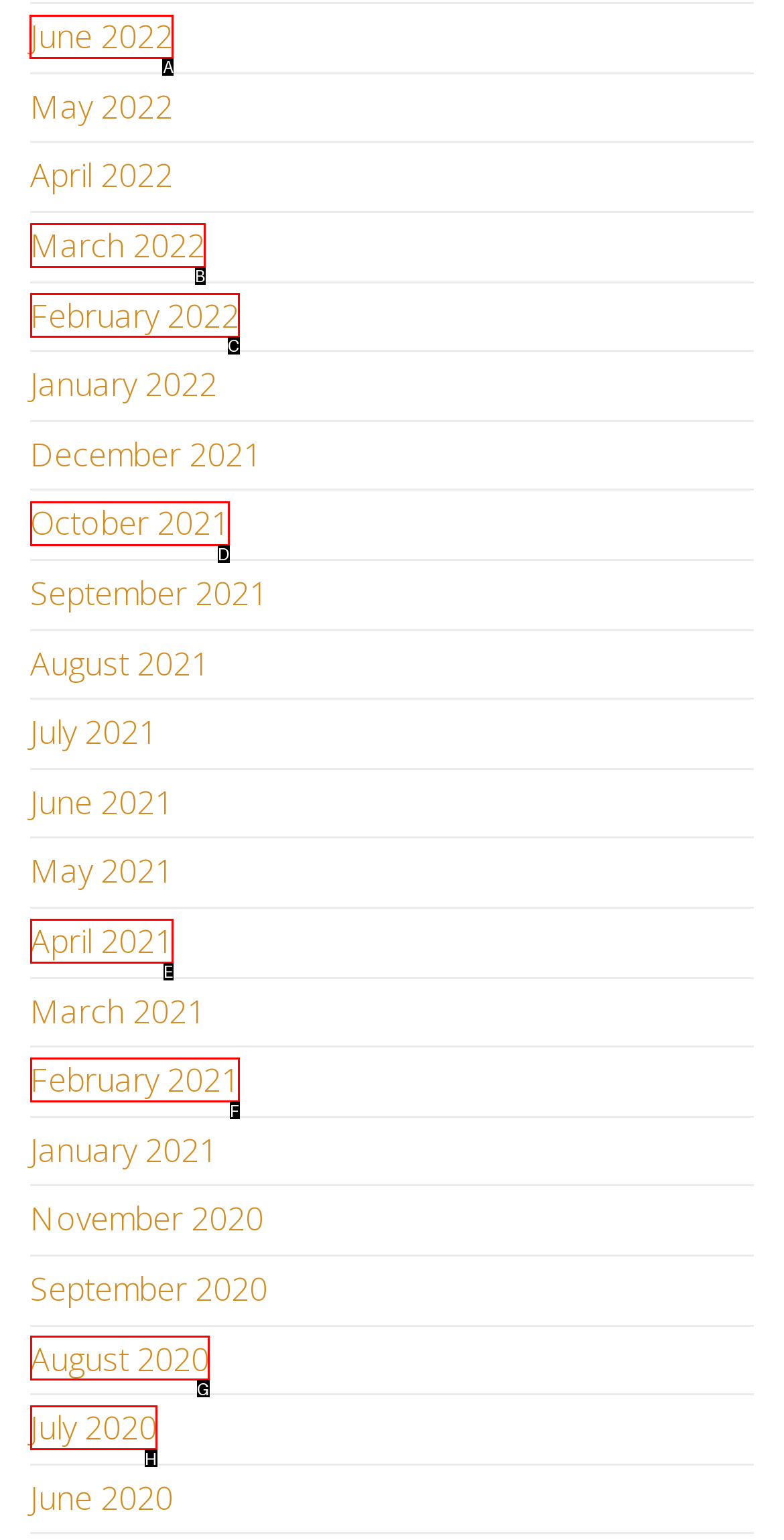Indicate the UI element to click to perform the task: view June 2022. Reply with the letter corresponding to the chosen element.

A